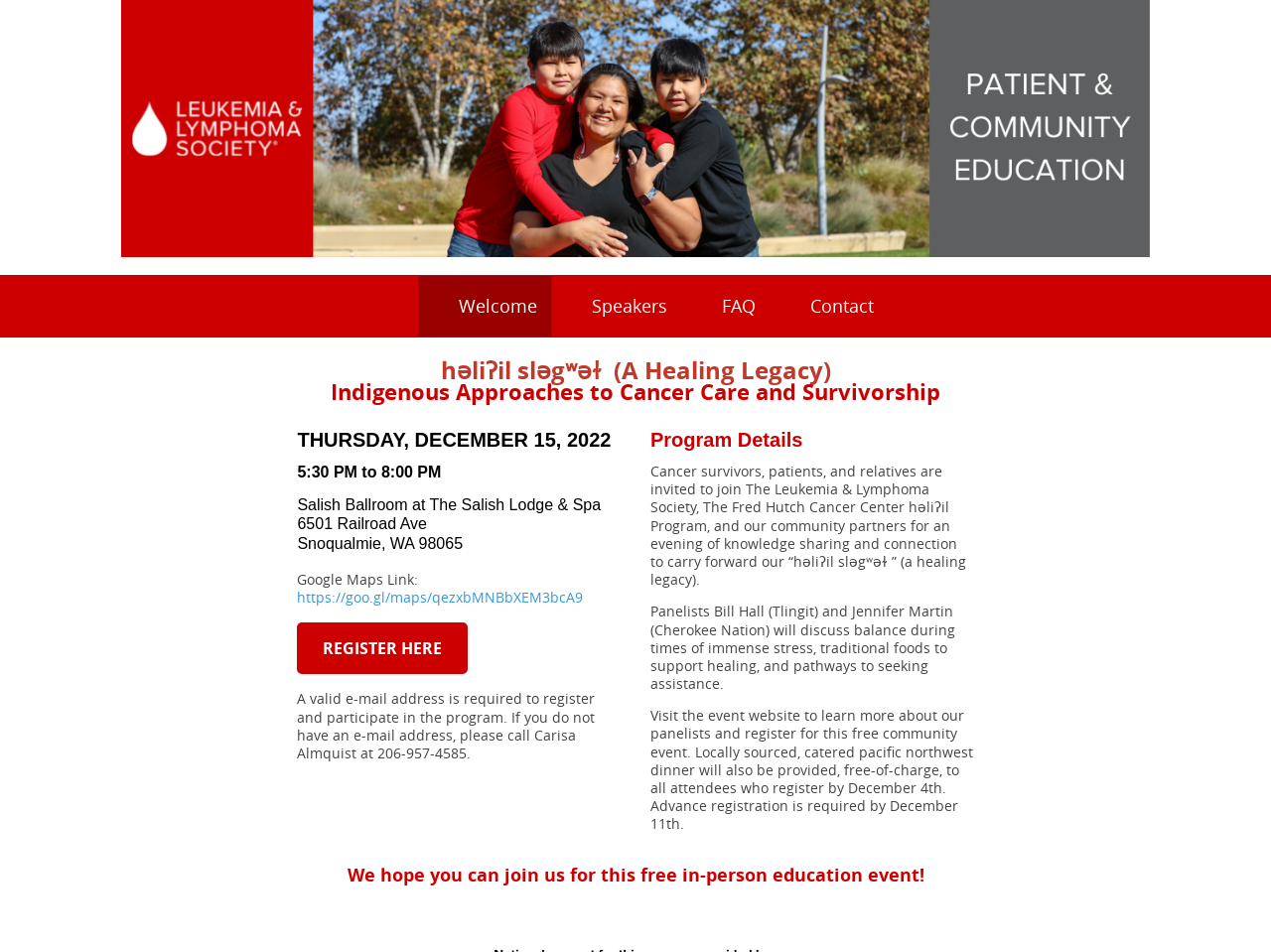Can you locate the main headline on this webpage and provide its text content?

həliʔil sləgʷəɫ  (A Healing Legacy)
Indigenous Approaches to Cancer Care and Survivorship